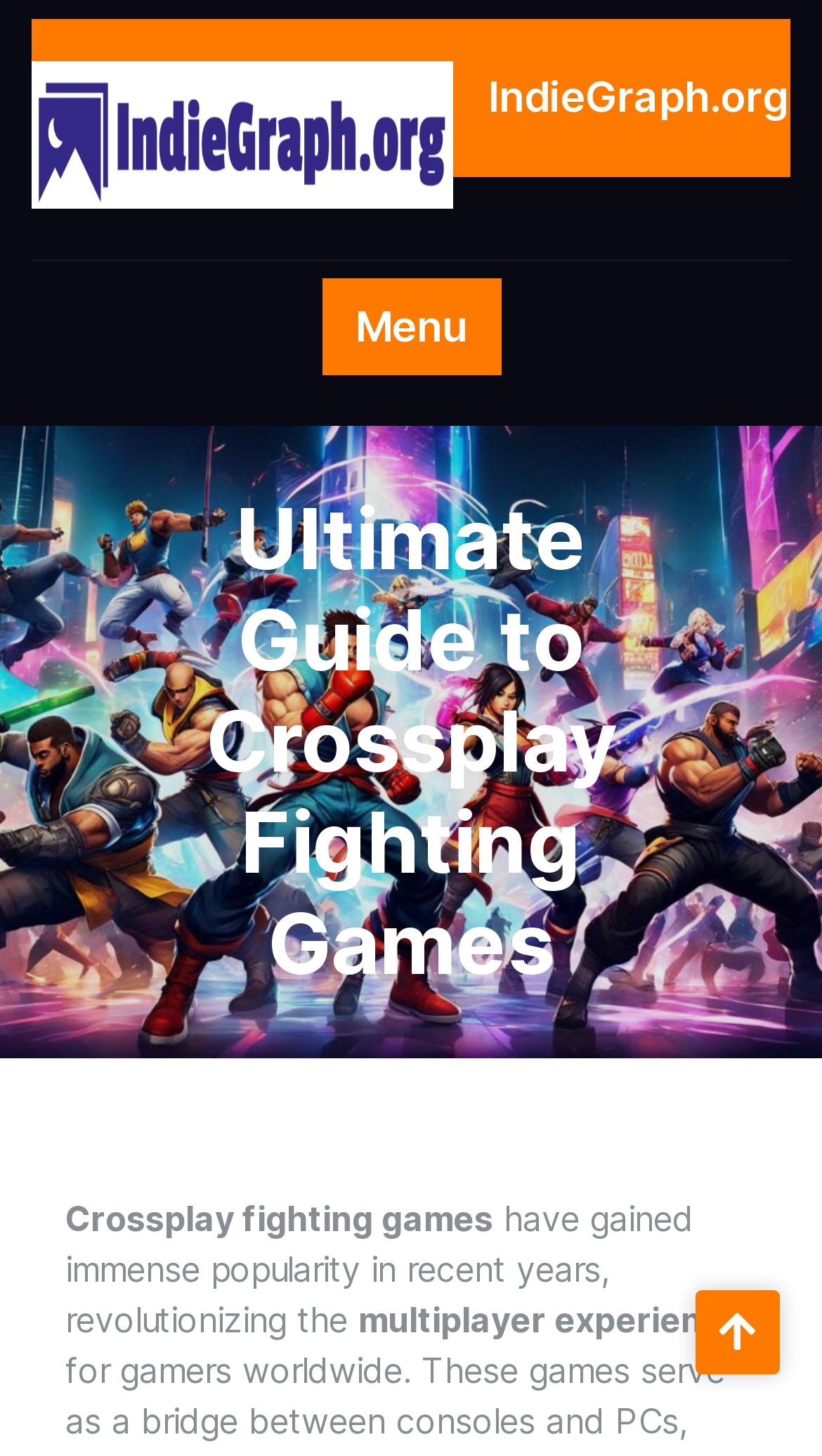What is the topic of the webpage?
Can you offer a detailed and complete answer to this question?

Based on the heading 'Ultimate Guide to Crossplay Fighting Games' and the image with the text 'crossplay fighting games', it is clear that the topic of the webpage is crossplay fighting games.